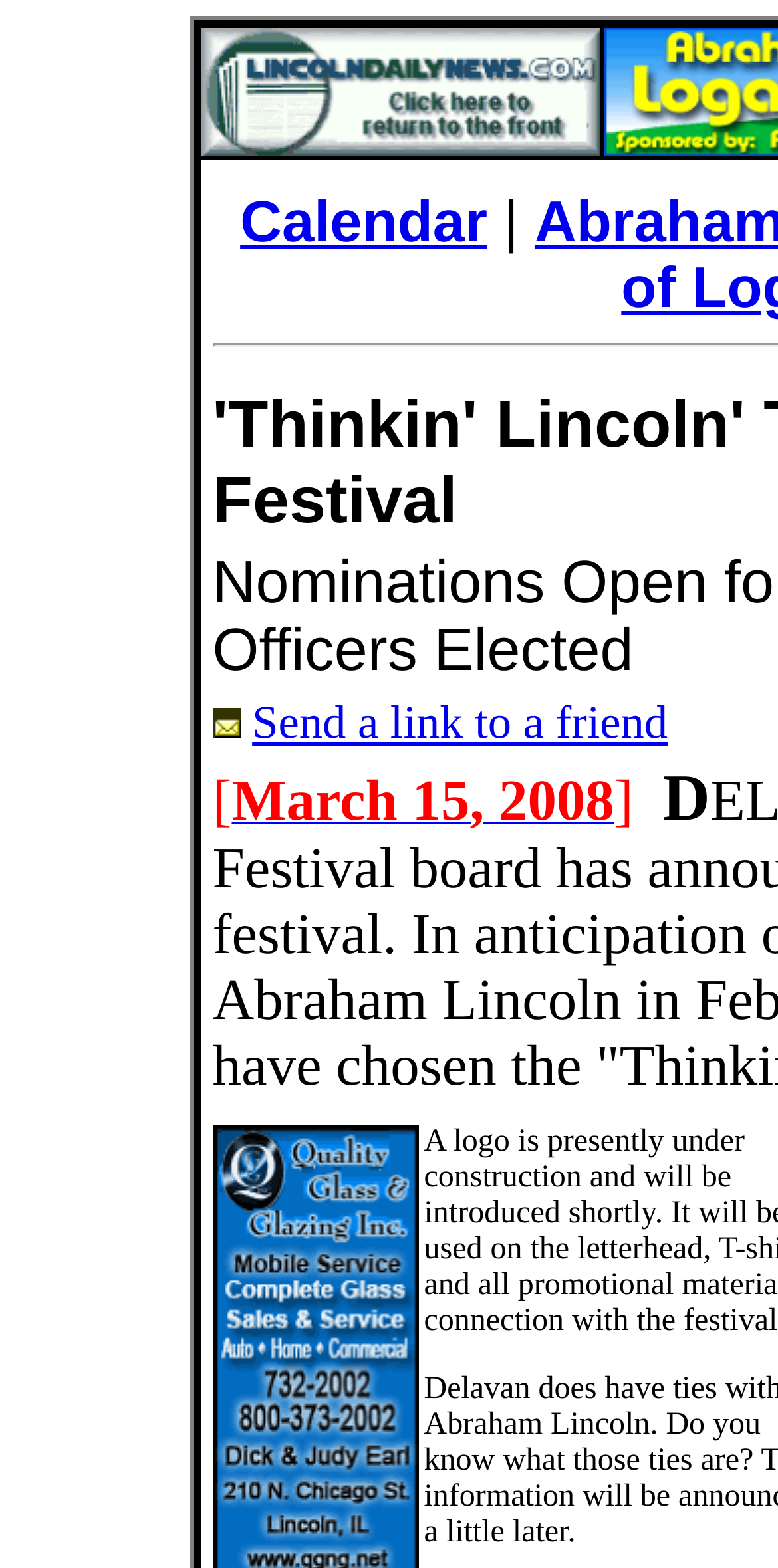Provide the bounding box coordinates for the UI element that is described by this text: "parent_node: Search jobs: value="Search"". The coordinates should be in the form of four float numbers between 0 and 1: [left, top, right, bottom].

None